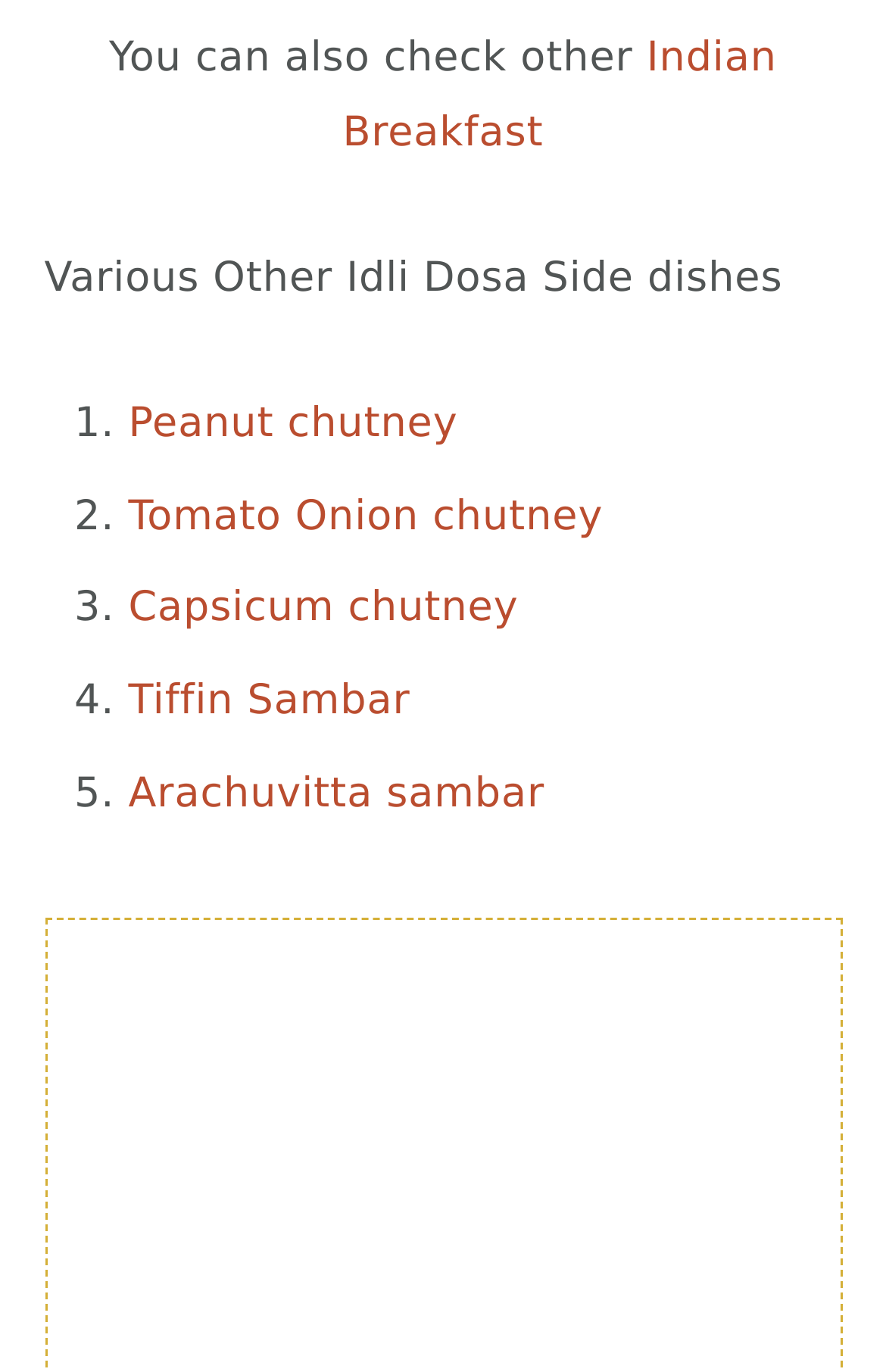Please provide a comprehensive answer to the question based on the screenshot: What is the position of the link 'Tomato Onion chutney'?

The link 'Tomato Onion chutney' has a higher y1 coordinate (0.359) than the link 'Peanut chutney' (0.291), indicating that it is positioned below 'Peanut chutney'.